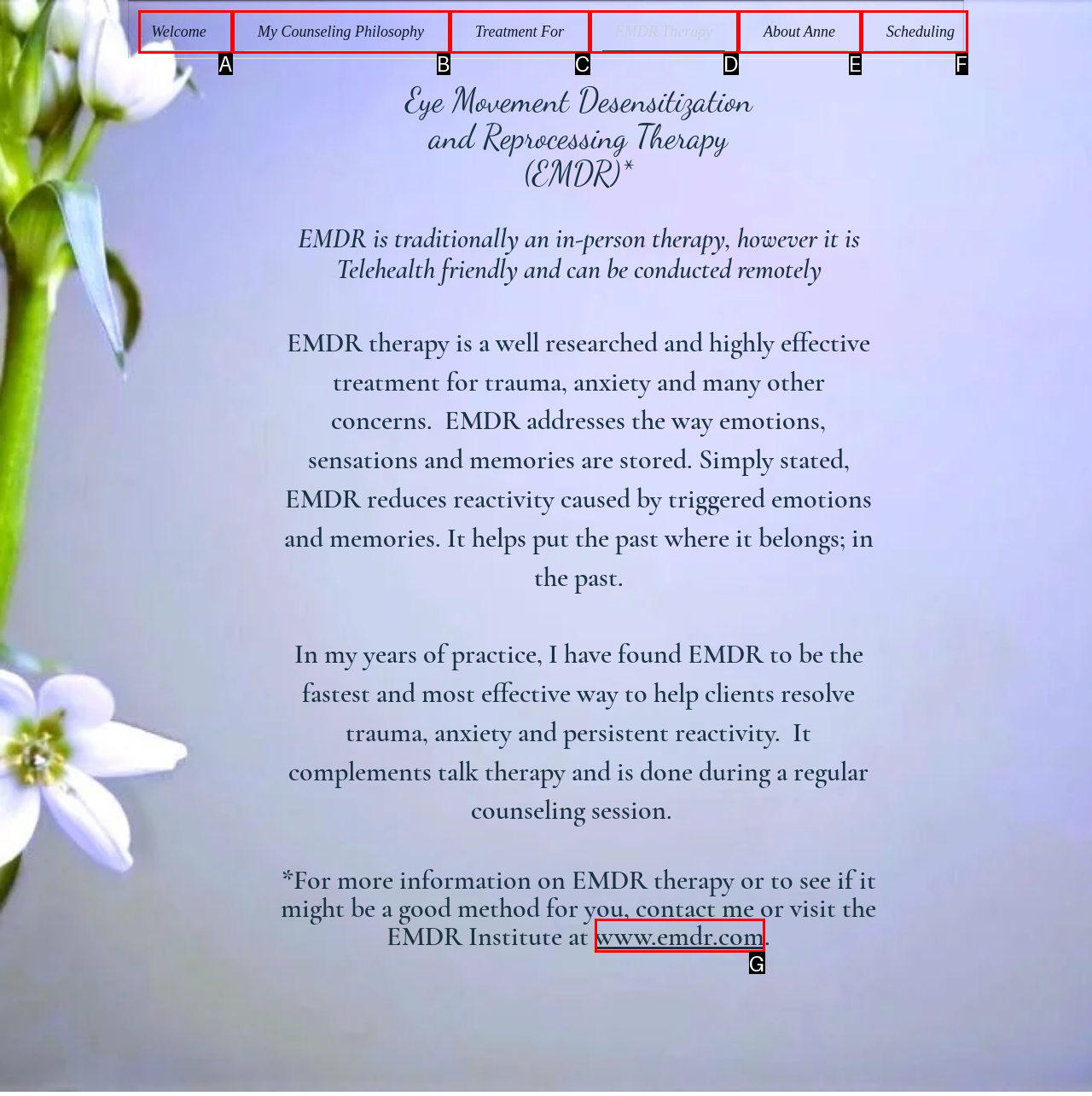Select the appropriate option that fits: About Anne
Reply with the letter of the correct choice.

E